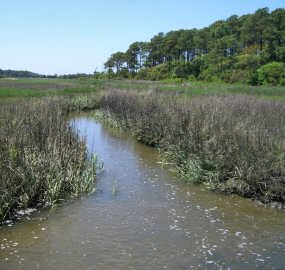Give a one-word or one-phrase response to the question:
What type of plants are flanking the stream?

Marsh plants